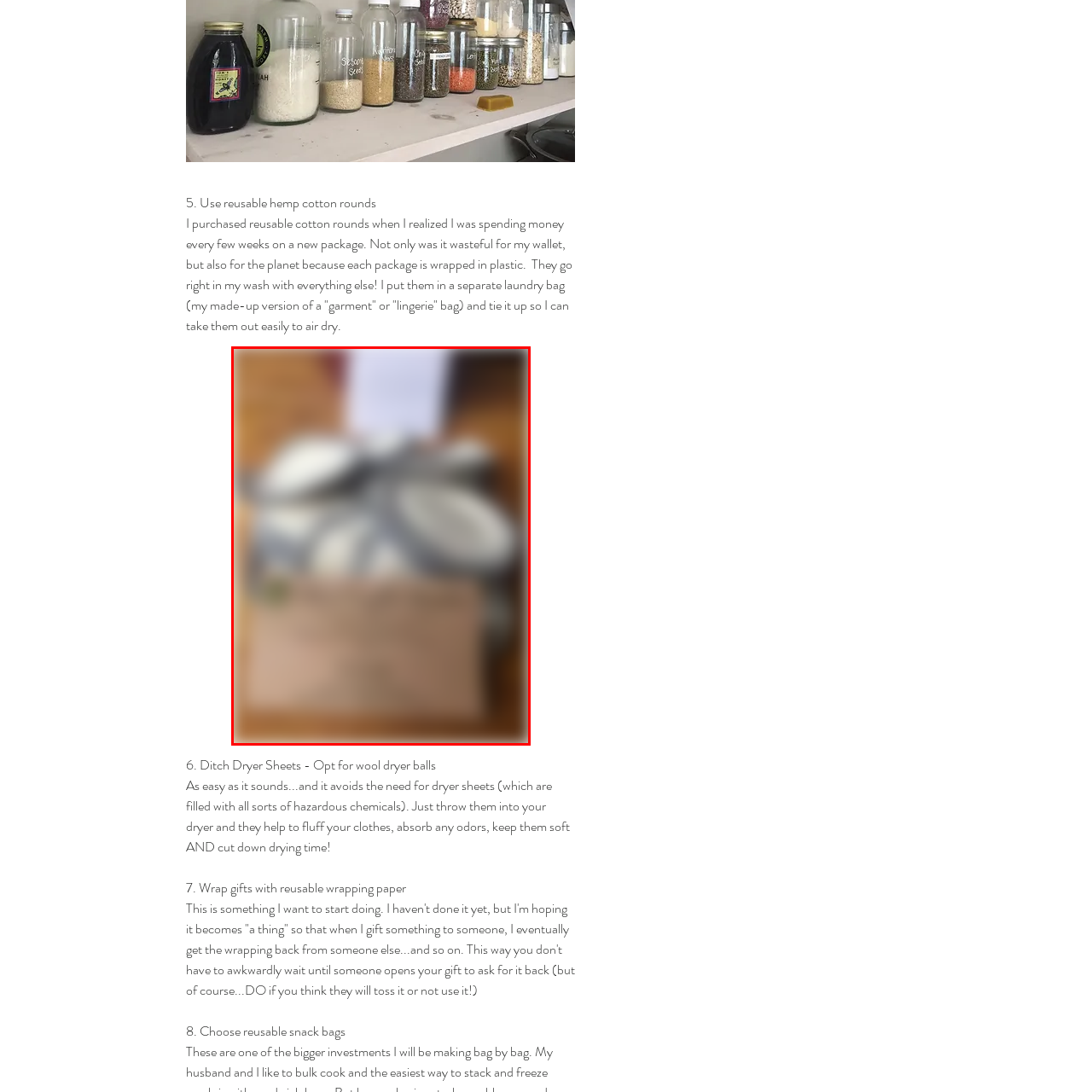Review the image segment marked with the grey border and deliver a thorough answer to the following question, based on the visual information provided: 
What is the purpose of the decorative ribbon?

The decorative ribbon surrounding the container seems to be adding a touch of elegance and sophistication to the overall presentation, making the package more visually appealing and thoughtful in its approach to sustainability.